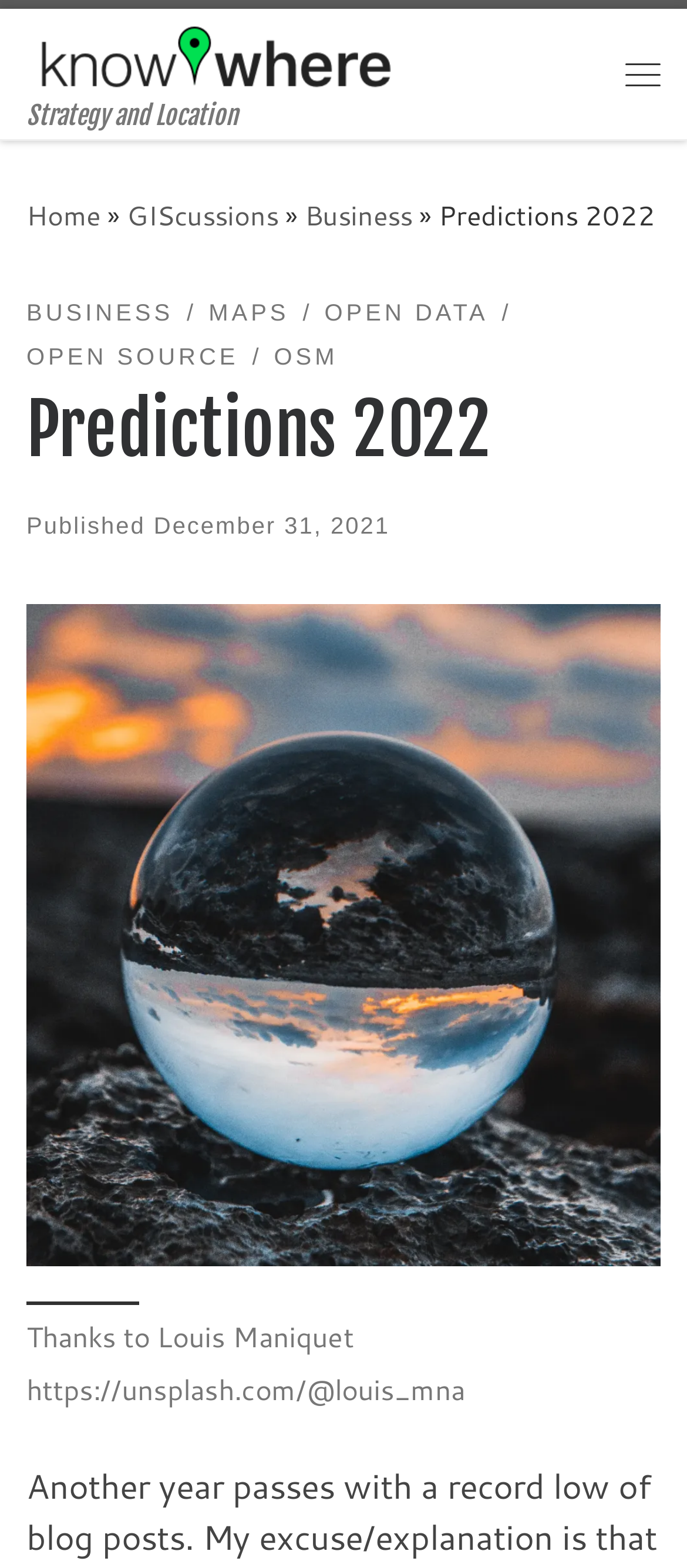Using the details in the image, give a detailed response to the question below:
When was the current page published?

I determined the publication date of the current page by looking at the link 'December 31, 2021' which is likely to be the publication date.